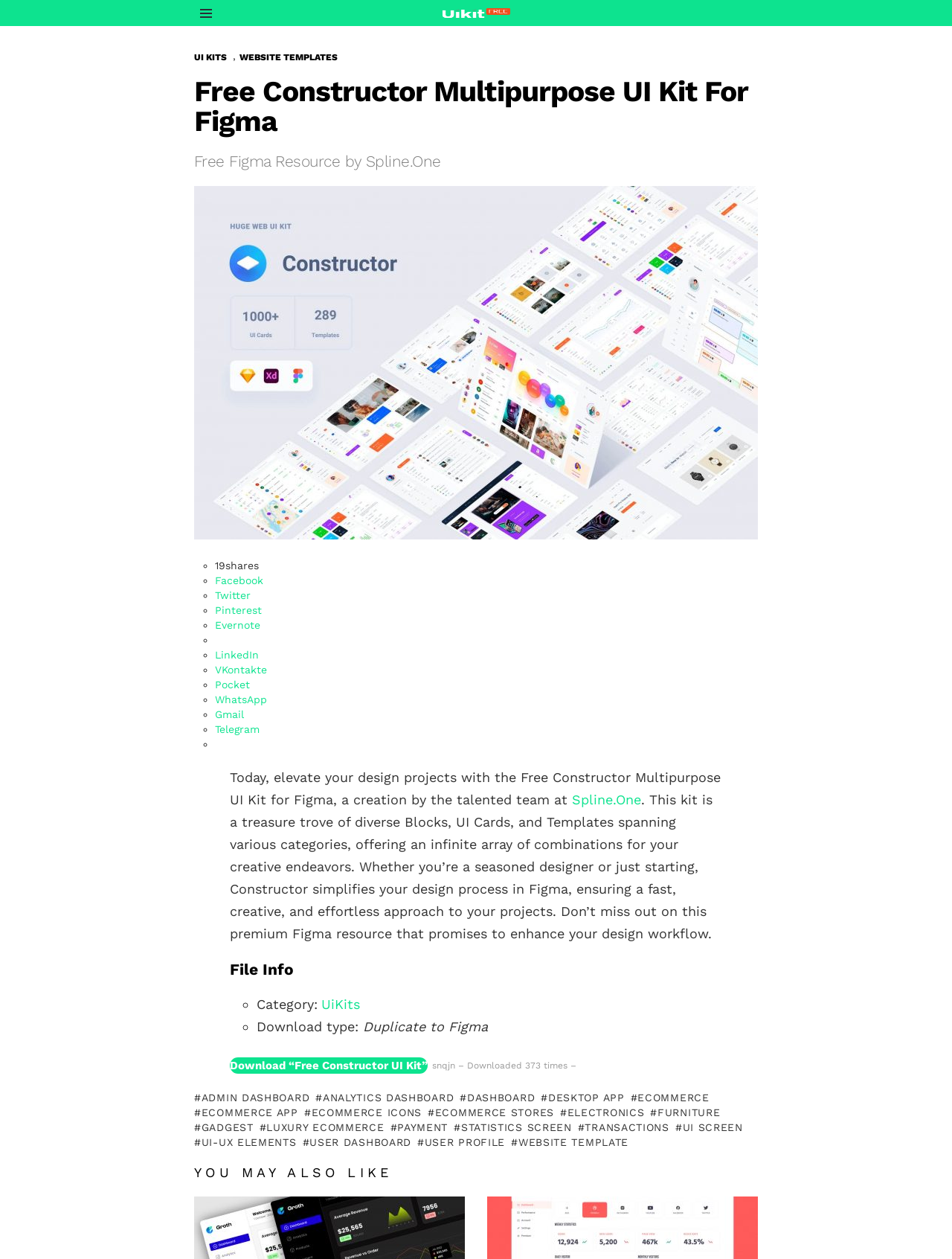Your task is to find and give the main heading text of the webpage.

Free Constructor Multipurpose UI Kit For Figma